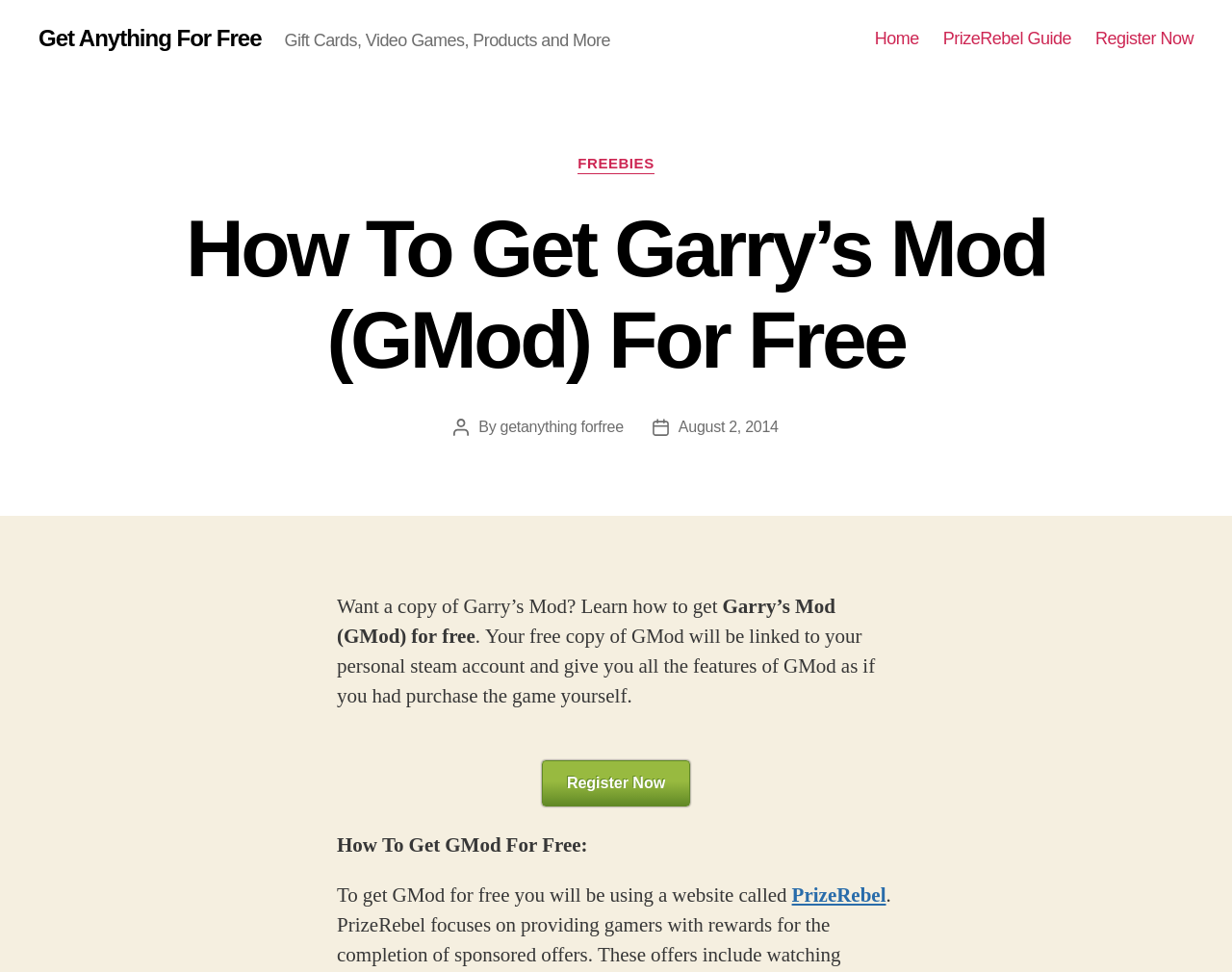Who is the author of the webpage content?
Answer the question in as much detail as possible.

The author of the webpage content can be determined by looking at the 'Post author' section, which mentions 'By getanythingforfree'.